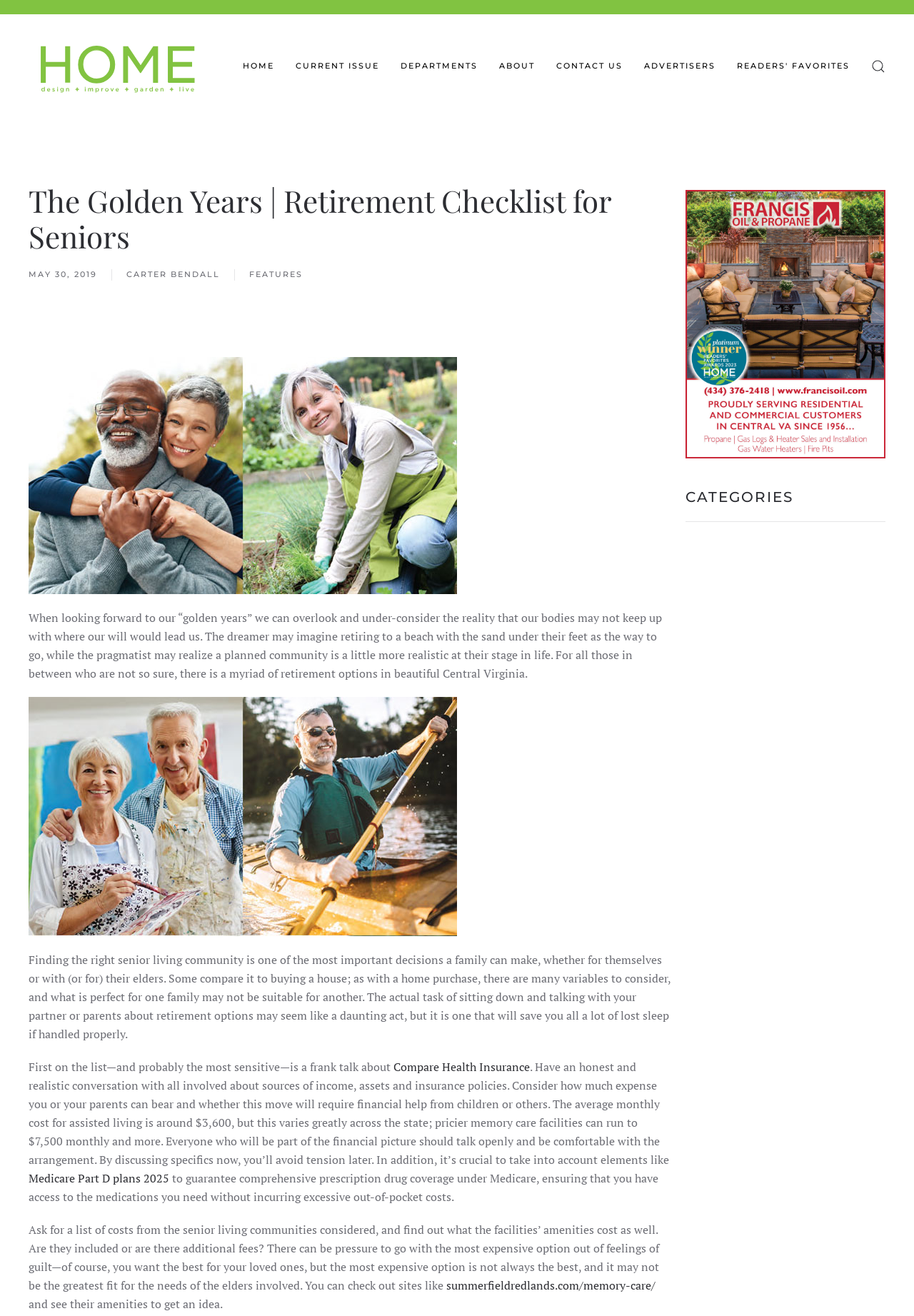What is the purpose of discussing financial arrangements?
Utilize the image to construct a detailed and well-explained answer.

The purpose of discussing financial arrangements can be inferred from the text 'By discussing specifics now, you’ll avoid tension later.' which suggests that having an open and honest conversation about financial arrangements can help prevent conflicts in the future.